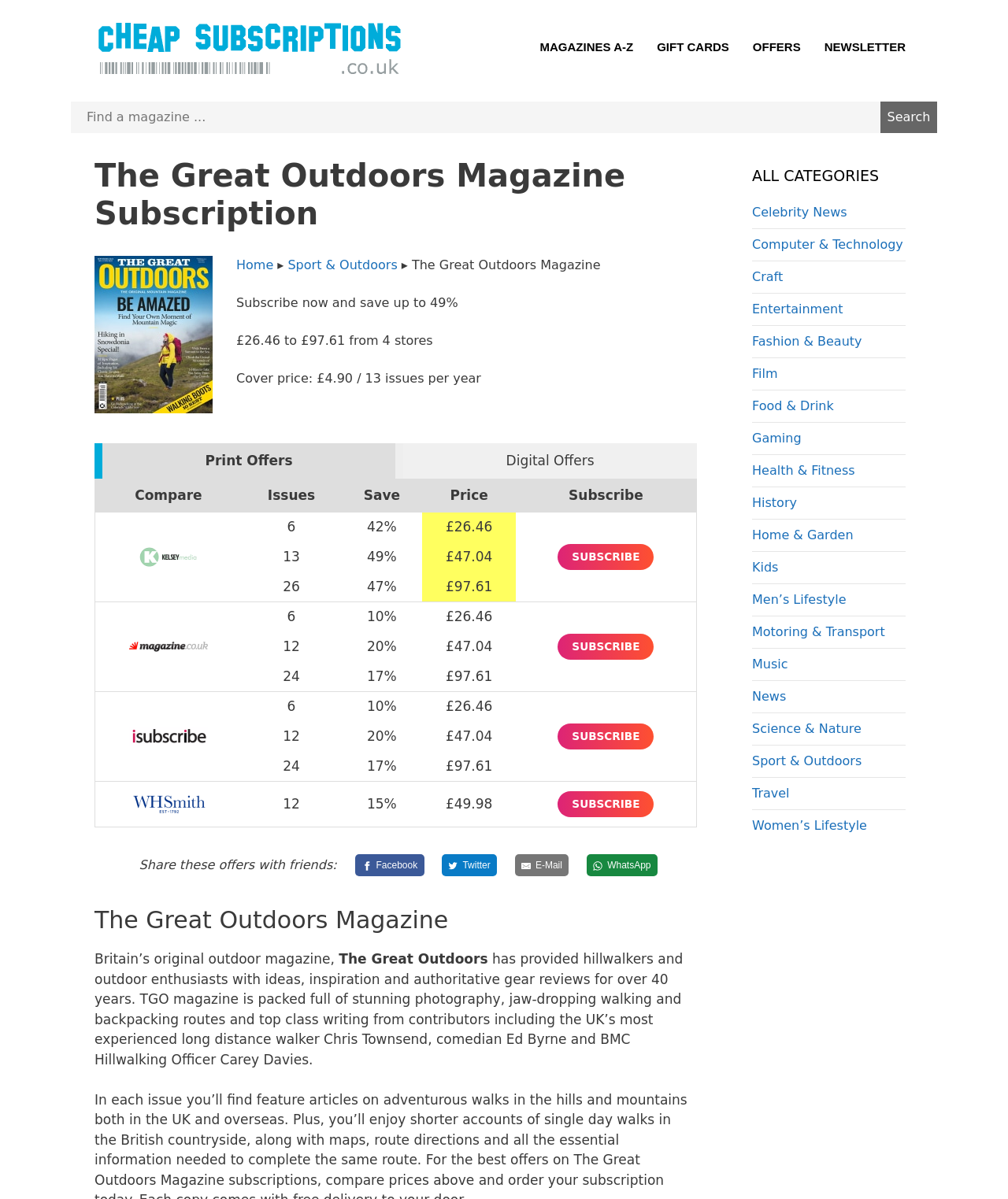Give a concise answer using one word or a phrase to the following question:
What is the price of the magazine subscription from iSubscribe?

£26.46